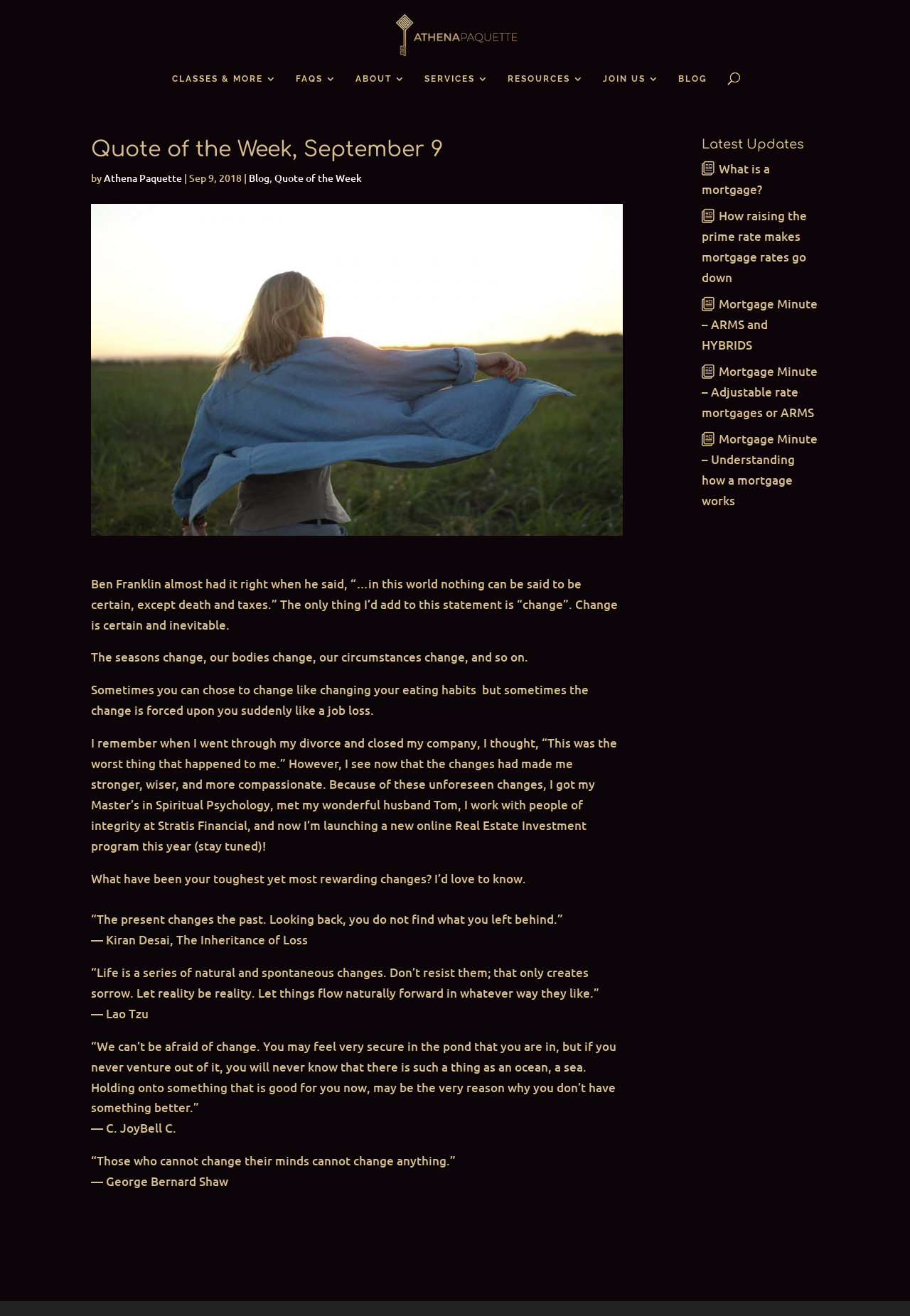Highlight the bounding box coordinates of the element that should be clicked to carry out the following instruction: "Visit the 'CLASSES & MORE' page". The coordinates must be given as four float numbers ranging from 0 to 1, i.e., [left, top, right, bottom].

[0.189, 0.056, 0.304, 0.073]